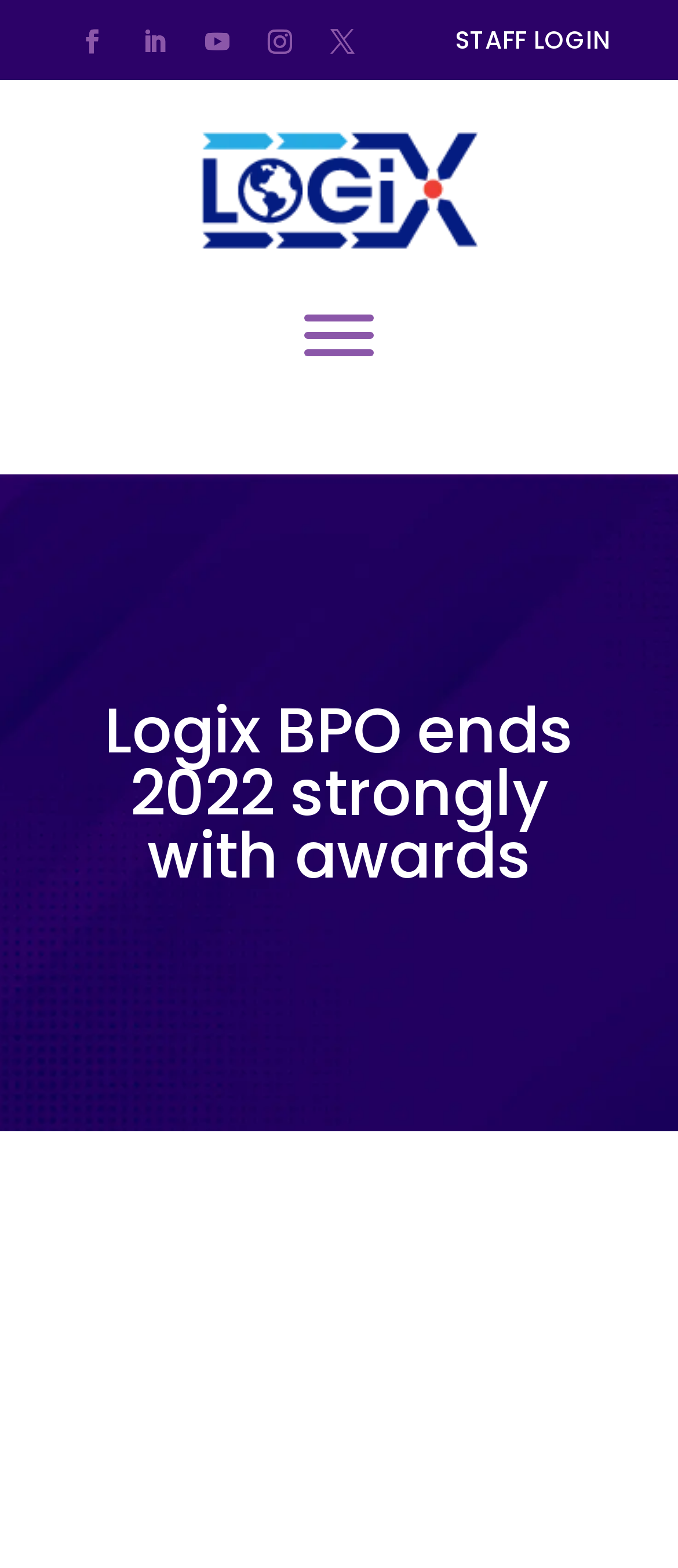Please find the top heading of the webpage and generate its text.

Logix BPO ends 2022 strongly with awards